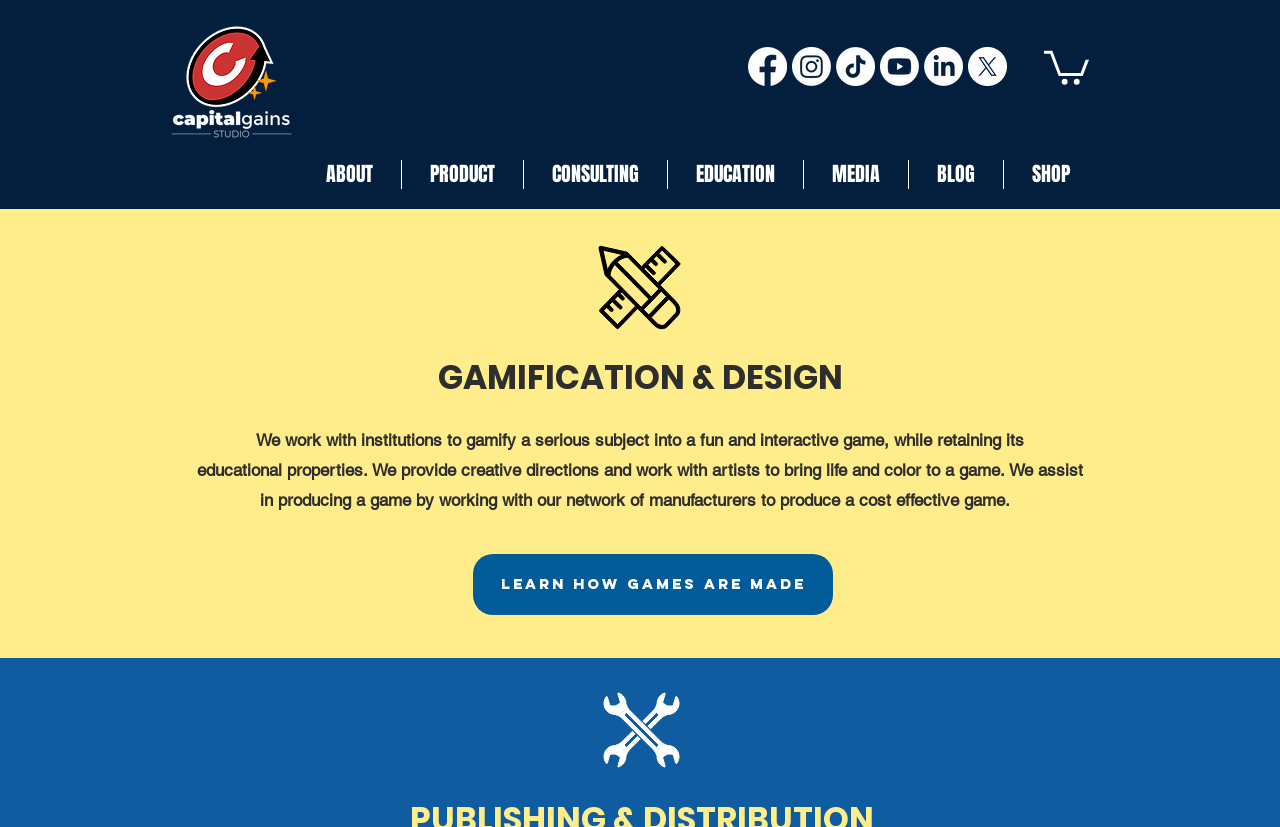Determine the bounding box coordinates of the clickable element to complete this instruction: "Navigate to the ABOUT page". Provide the coordinates in the format of four float numbers between 0 and 1, [left, top, right, bottom].

[0.233, 0.193, 0.313, 0.229]